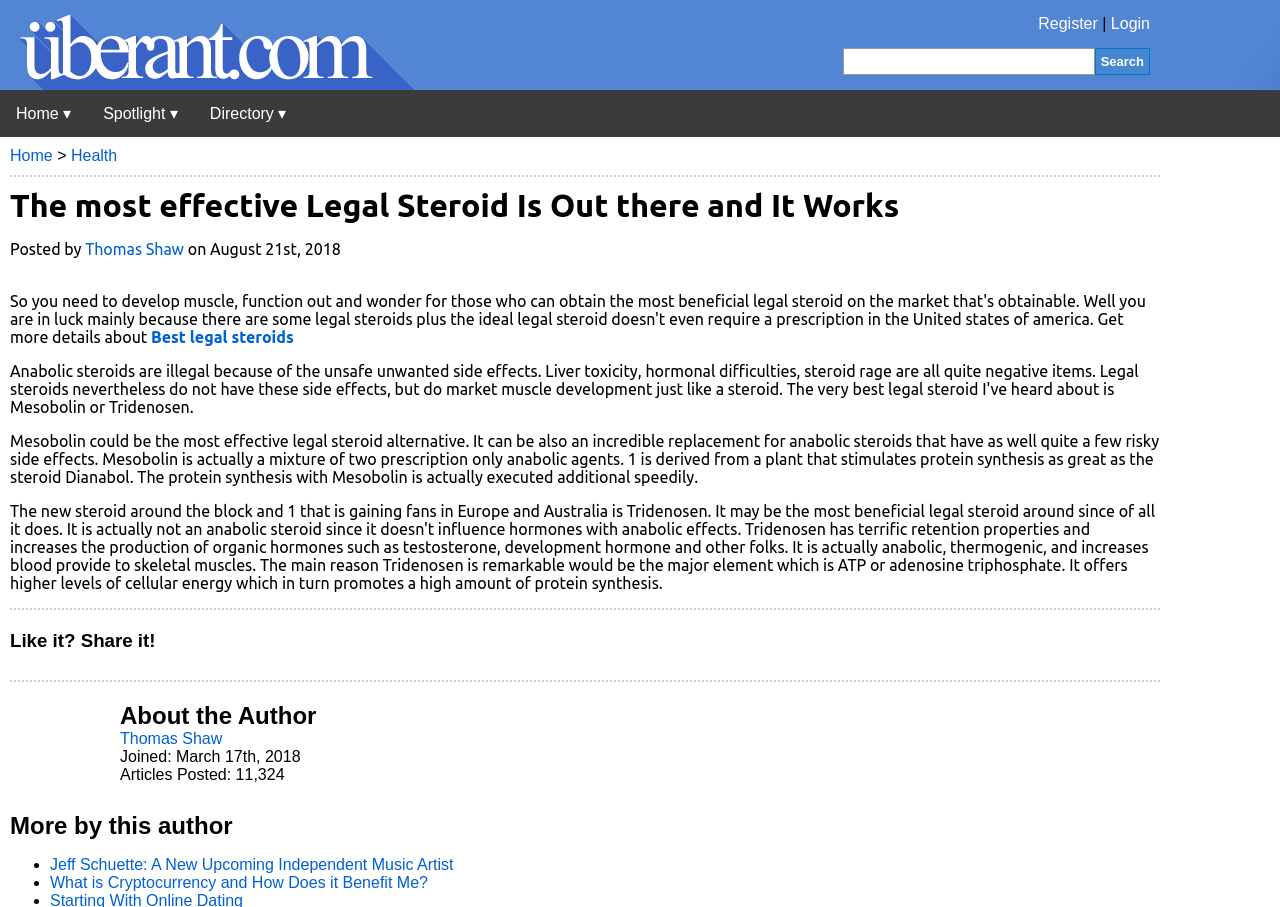Utilize the details in the image to thoroughly answer the following question: What is the author's name of the article?

The author's name is mentioned at the top of the article, and it is also mentioned in the 'About the Author' section at the bottom of the webpage.